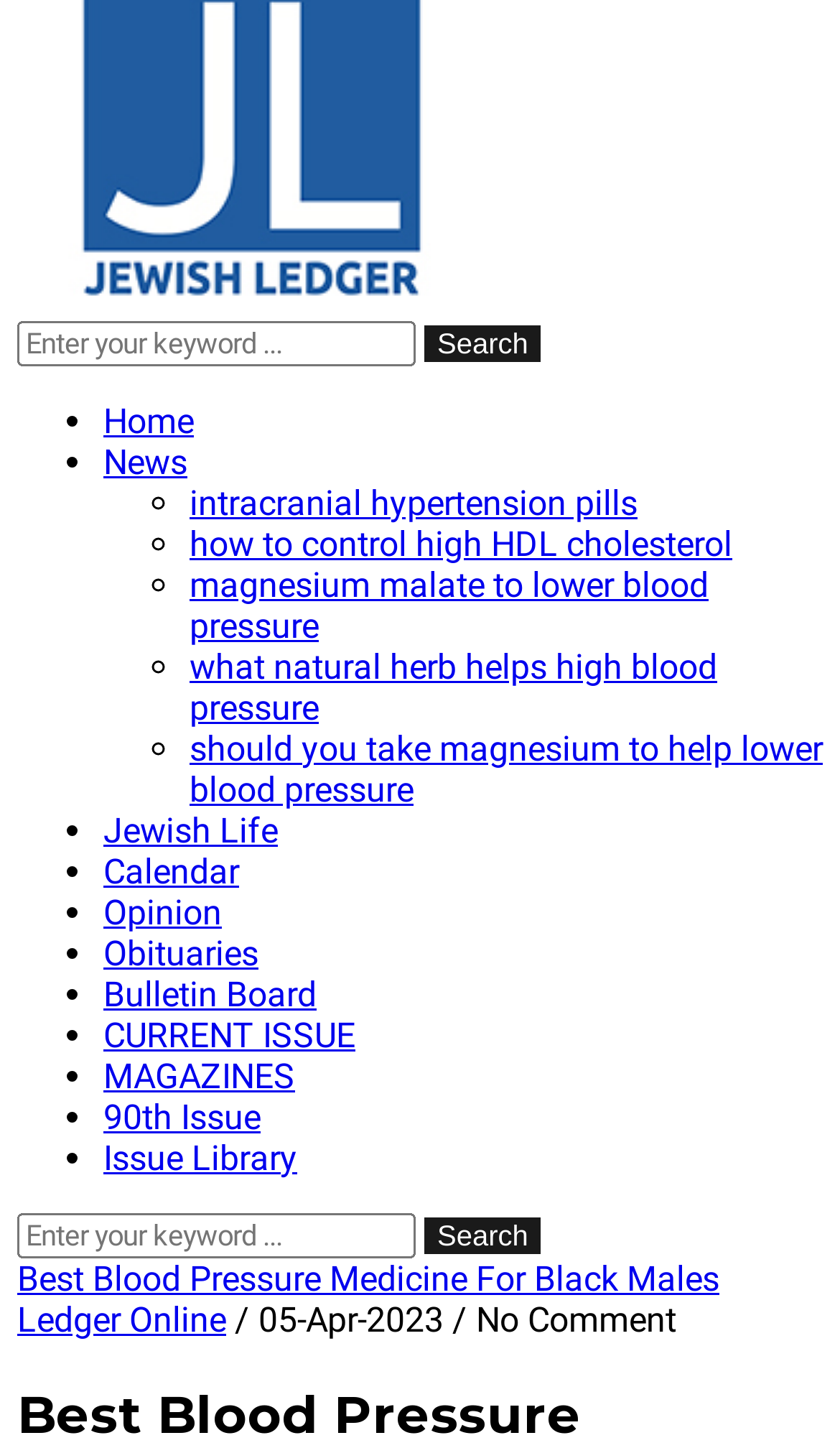Find the bounding box coordinates for the area that should be clicked to accomplish the instruction: "Click on the 'News' link".

[0.123, 0.305, 0.223, 0.333]